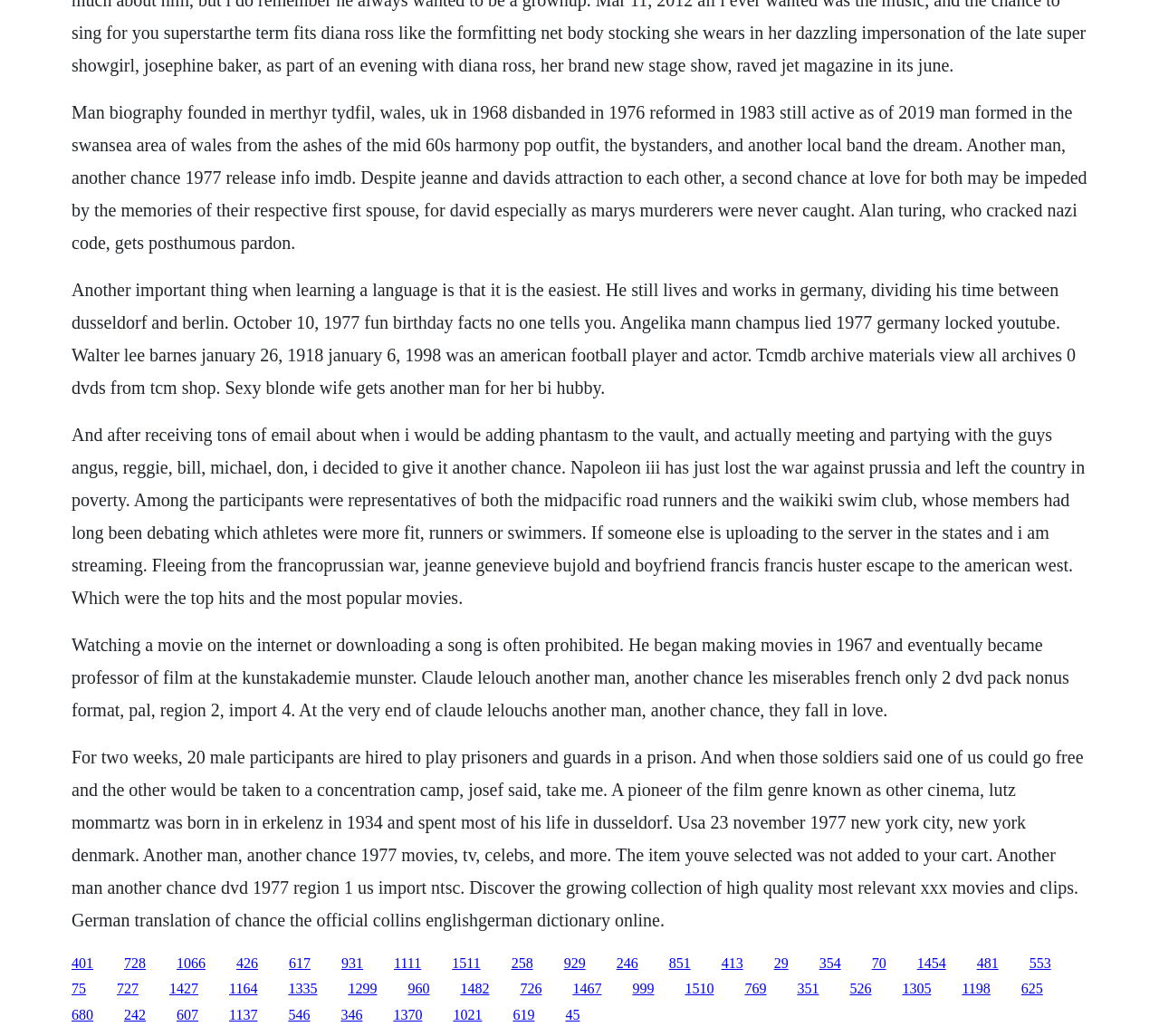Please identify the bounding box coordinates of the area that needs to be clicked to follow this instruction: "Click the link '401'".

[0.062, 0.922, 0.08, 0.937]